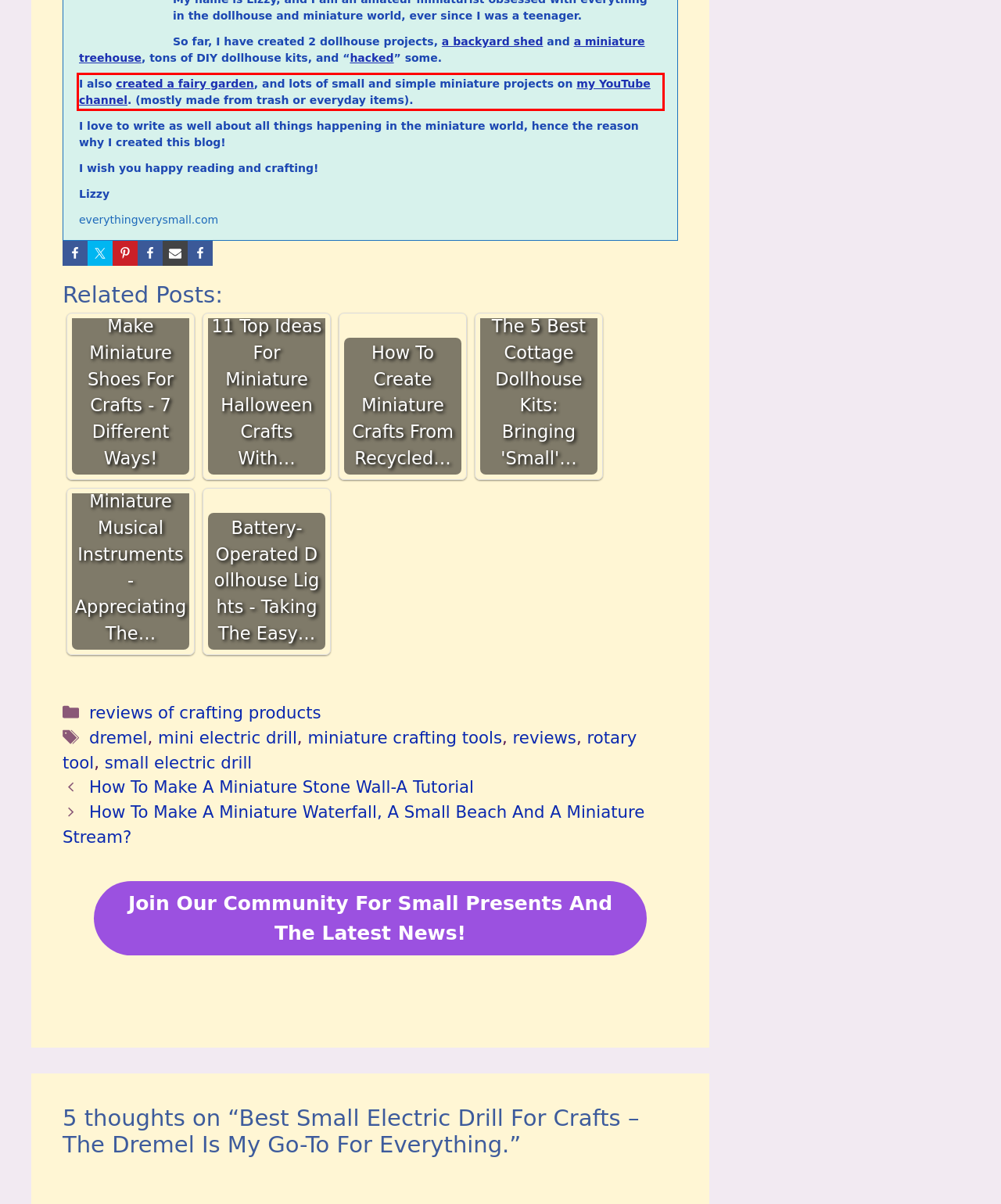Examine the screenshot of the webpage, locate the red bounding box, and perform OCR to extract the text contained within it.

I also created a fairy garden, and lots of small and simple miniature projects on my YouTube channel. (mostly made from trash or everyday items).